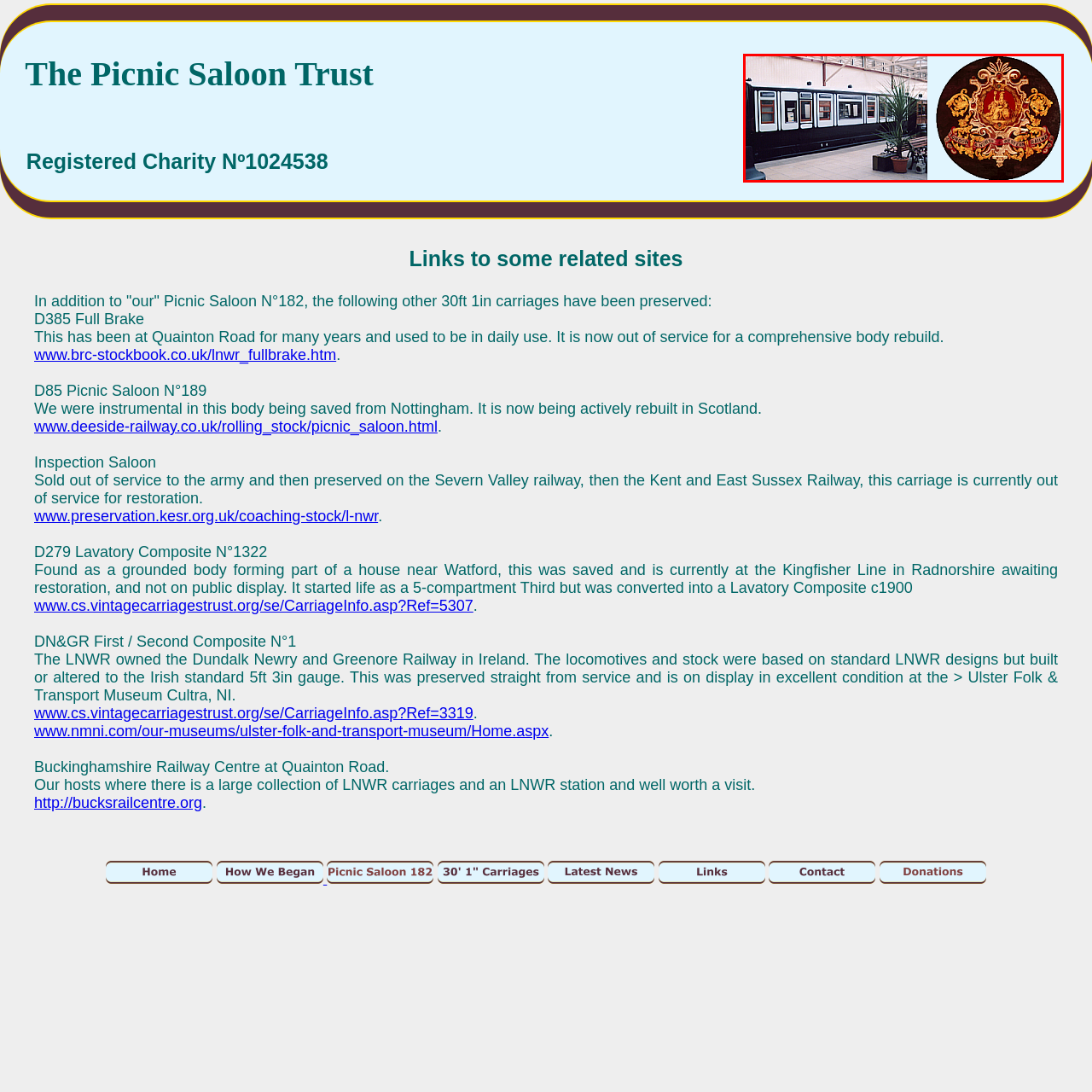Inspect the image within the red box and provide a detailed and thorough answer to the following question: Where is the Picnic Saloon carriage currently undergoing restoration?

According to the caption, the saloon is particularly notable for its preservation efforts and is currently undergoing active restoration in Scotland, which implies that the location of the restoration is Scotland.